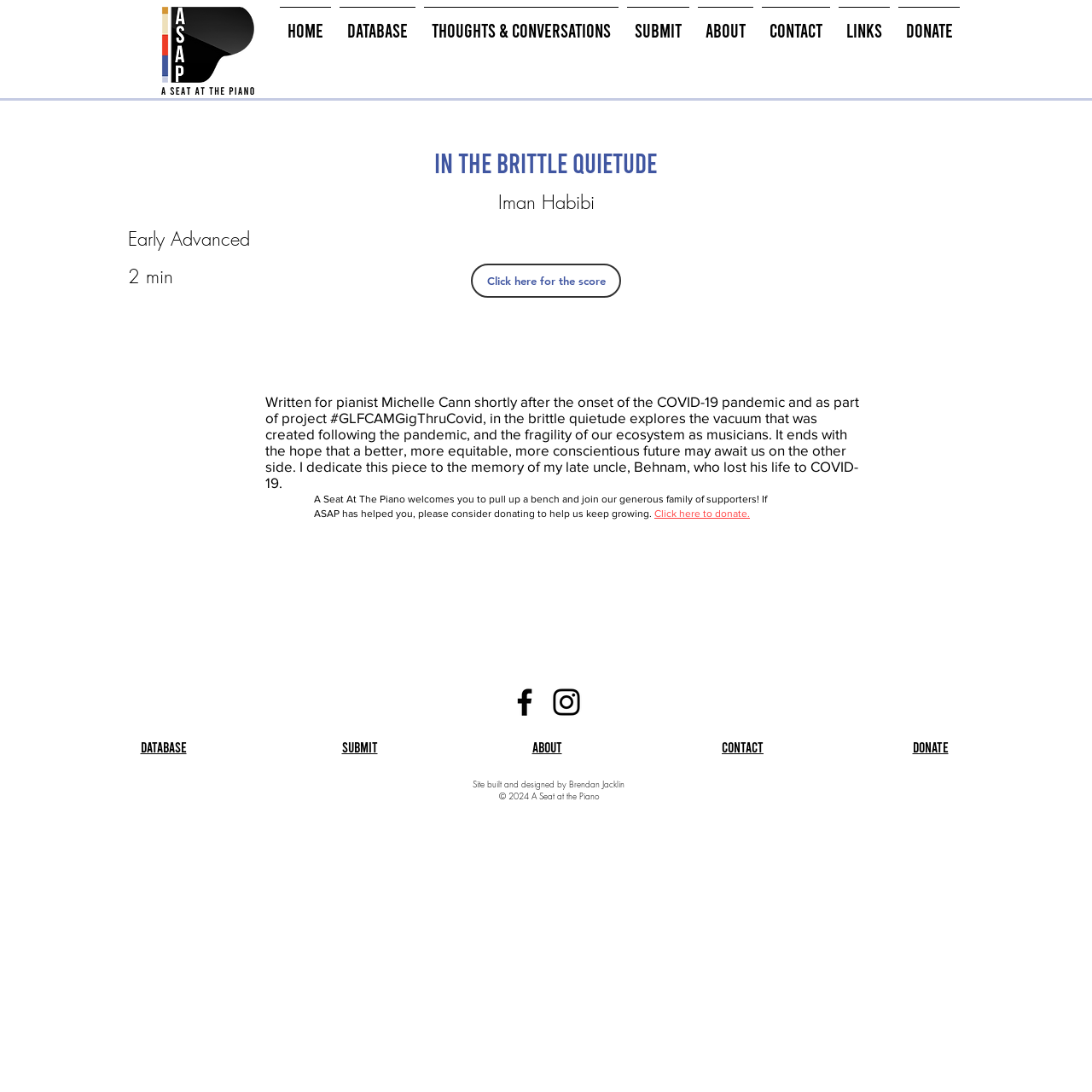Please find the bounding box coordinates of the element that needs to be clicked to perform the following instruction: "Click the logo". The bounding box coordinates should be four float numbers between 0 and 1, represented as [left, top, right, bottom].

[0.141, 0.005, 0.239, 0.087]